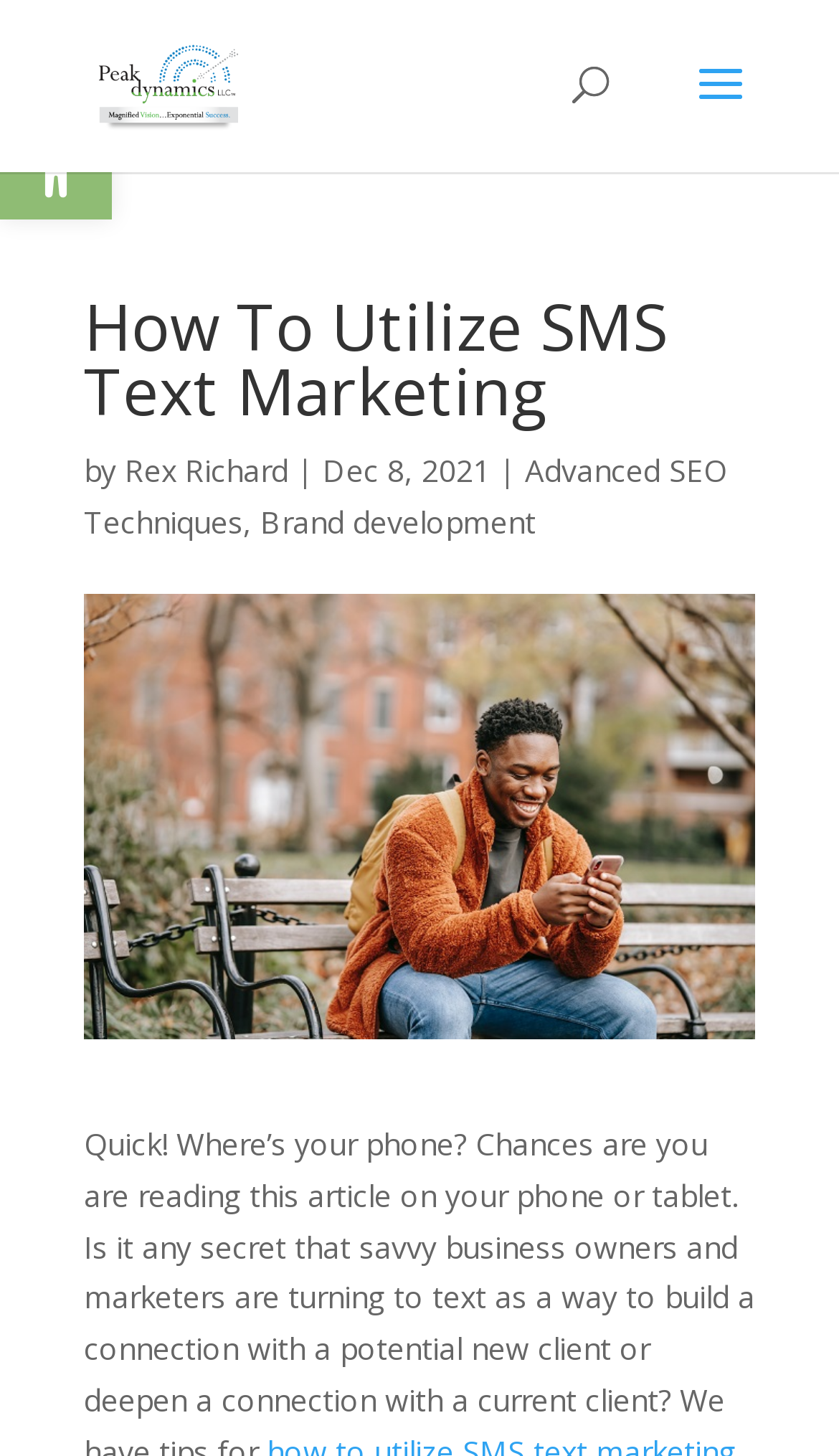Provide the bounding box coordinates for the UI element that is described as: "Open toolbar Accessibility Tools".

[0.0, 0.074, 0.133, 0.151]